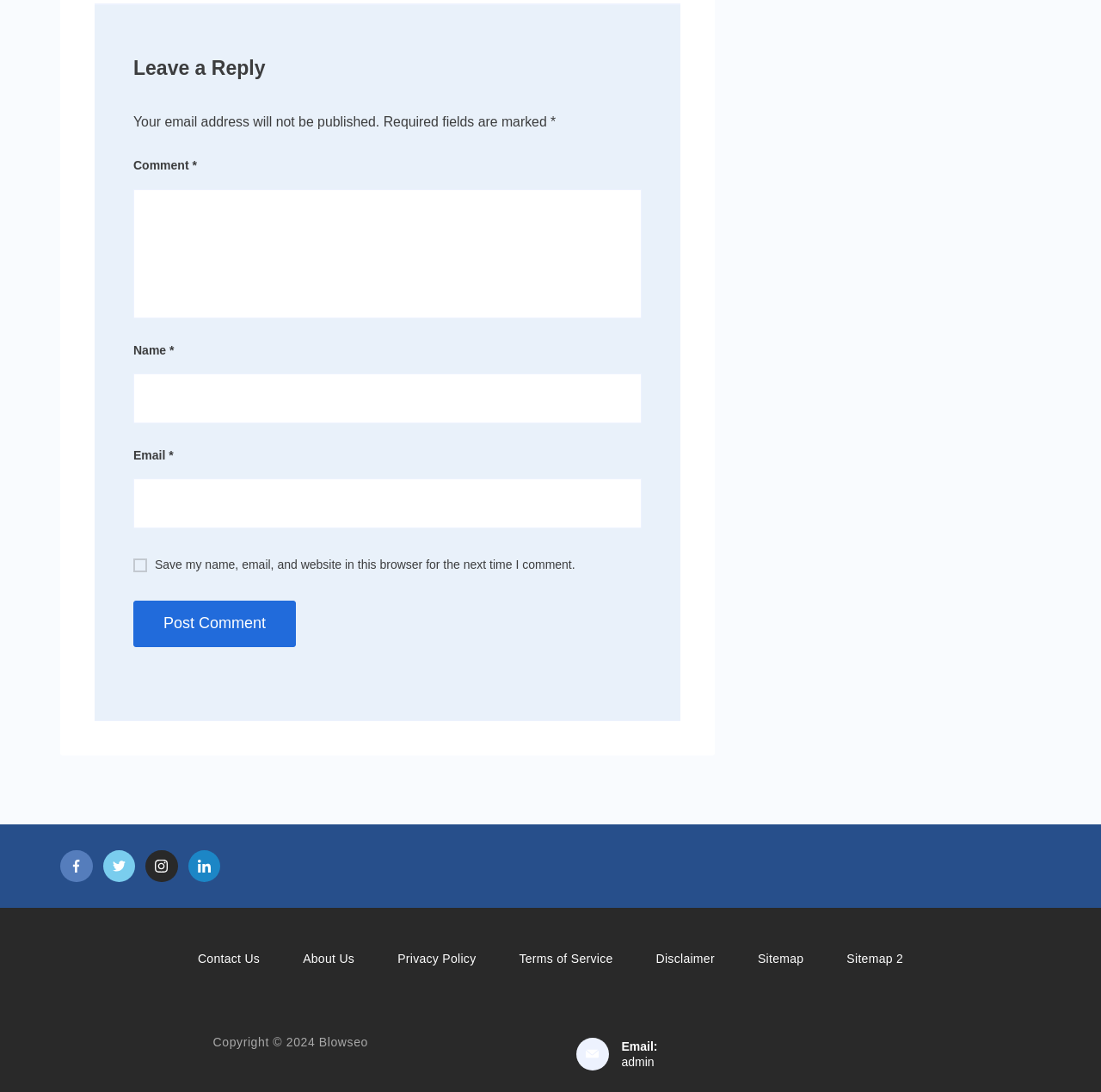Look at the image and give a detailed response to the following question: What social media platforms are linked on the webpage?

The webpage contains links to Facebook, Twitter, Instagram, and LinkedIn, which are all social media platforms, indicating that the webpage's owner or creator has a presence on these platforms.